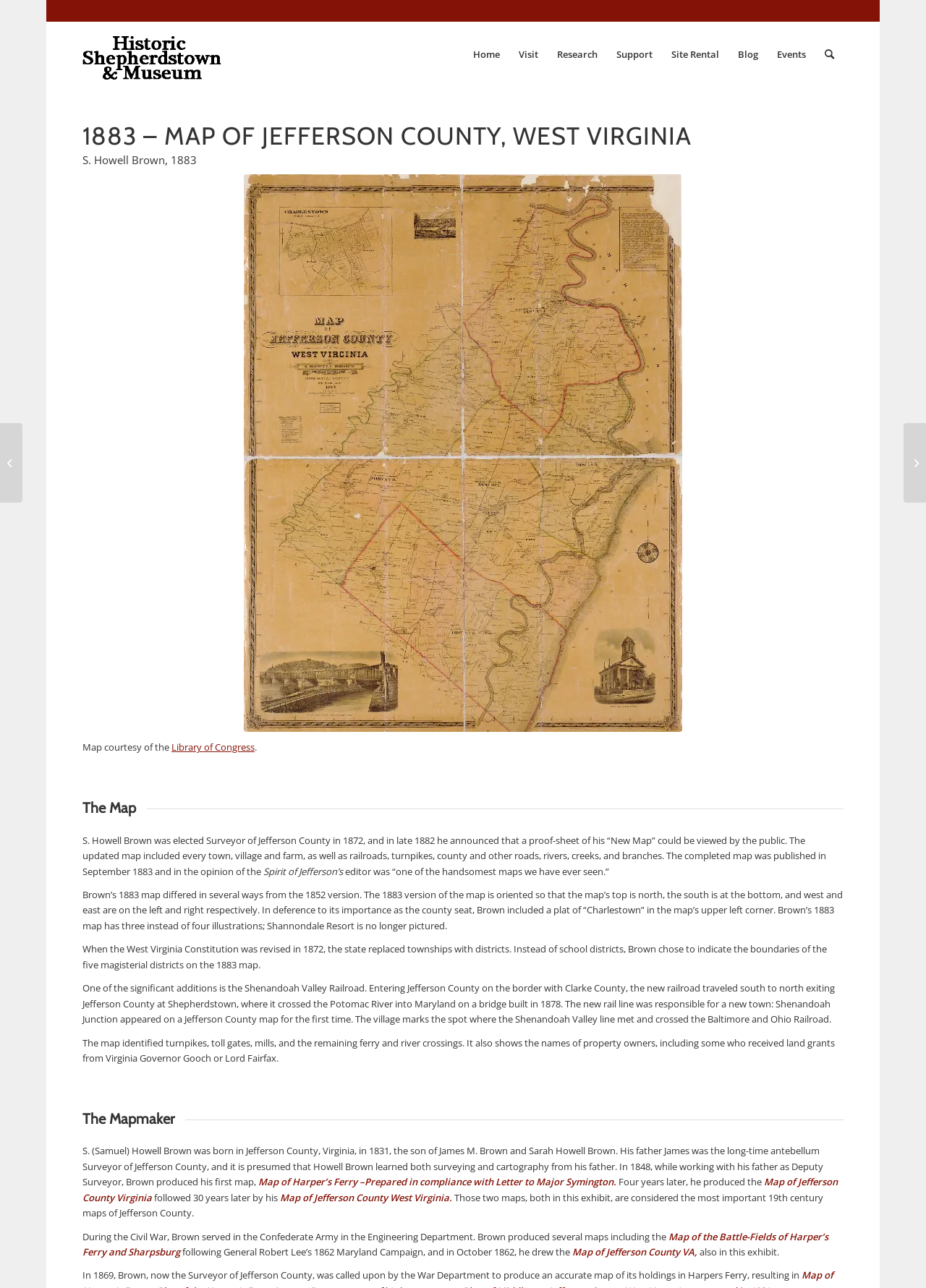Provide a one-word or short-phrase response to the question:
What is the name of the village that marks the spot where the Shenandoah Valley line meets the Baltimore and Ohio Railroad?

Shenandoah Junction